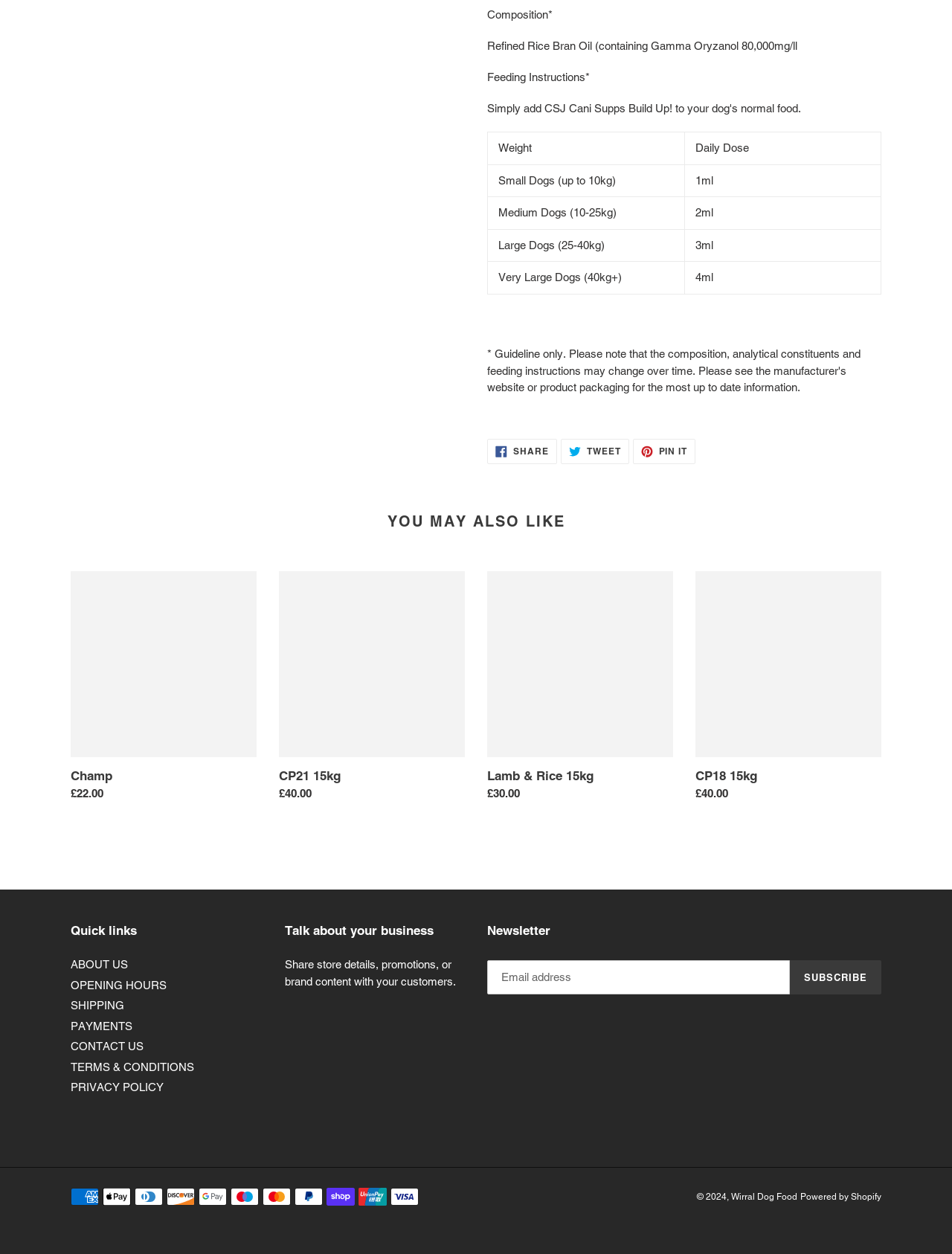How many payment methods are accepted?
Look at the screenshot and respond with one word or a short phrase.

10